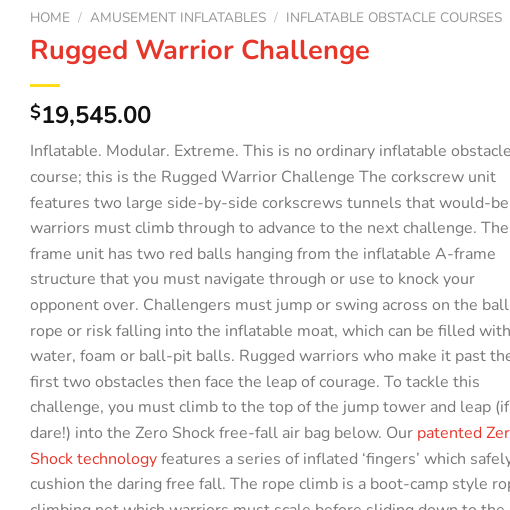What is the purpose of the inflatable 'fingers' in the Zero Shock free-fall air bag?
Using the image as a reference, answer the question with a short word or phrase.

Cushion falls